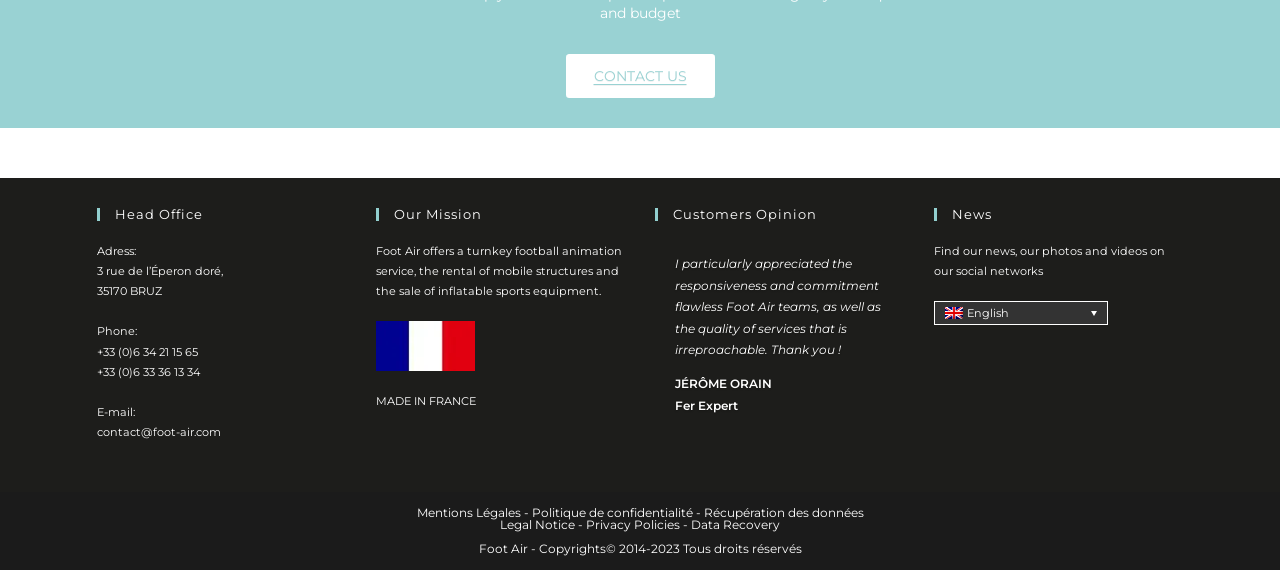Pinpoint the bounding box coordinates of the clickable element needed to complete the instruction: "Read legal notice". The coordinates should be provided as four float numbers between 0 and 1: [left, top, right, bottom].

[0.325, 0.886, 0.407, 0.913]